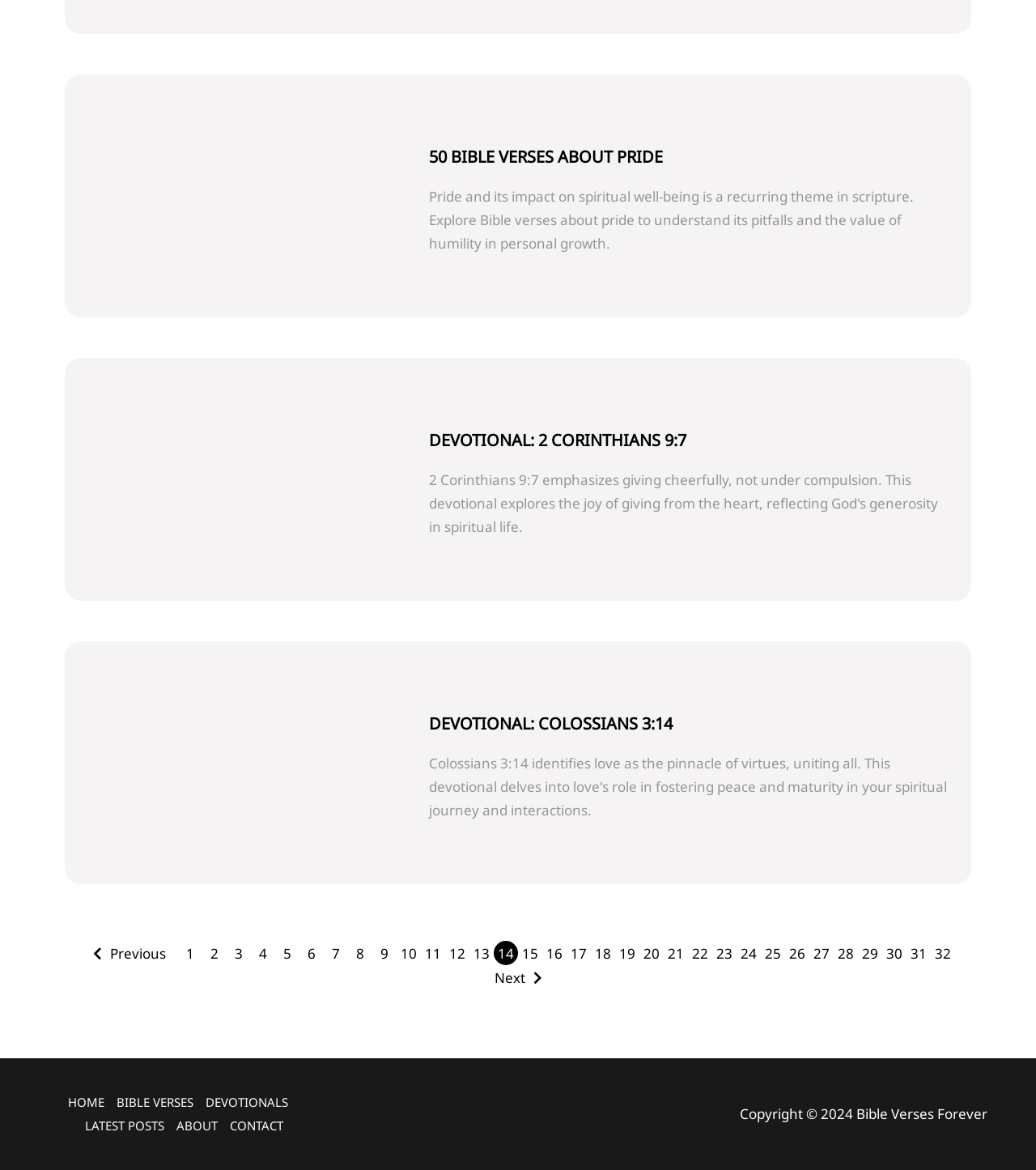Please locate the bounding box coordinates of the element that should be clicked to achieve the given instruction: "Visit the home page".

[0.065, 0.933, 0.106, 0.952]